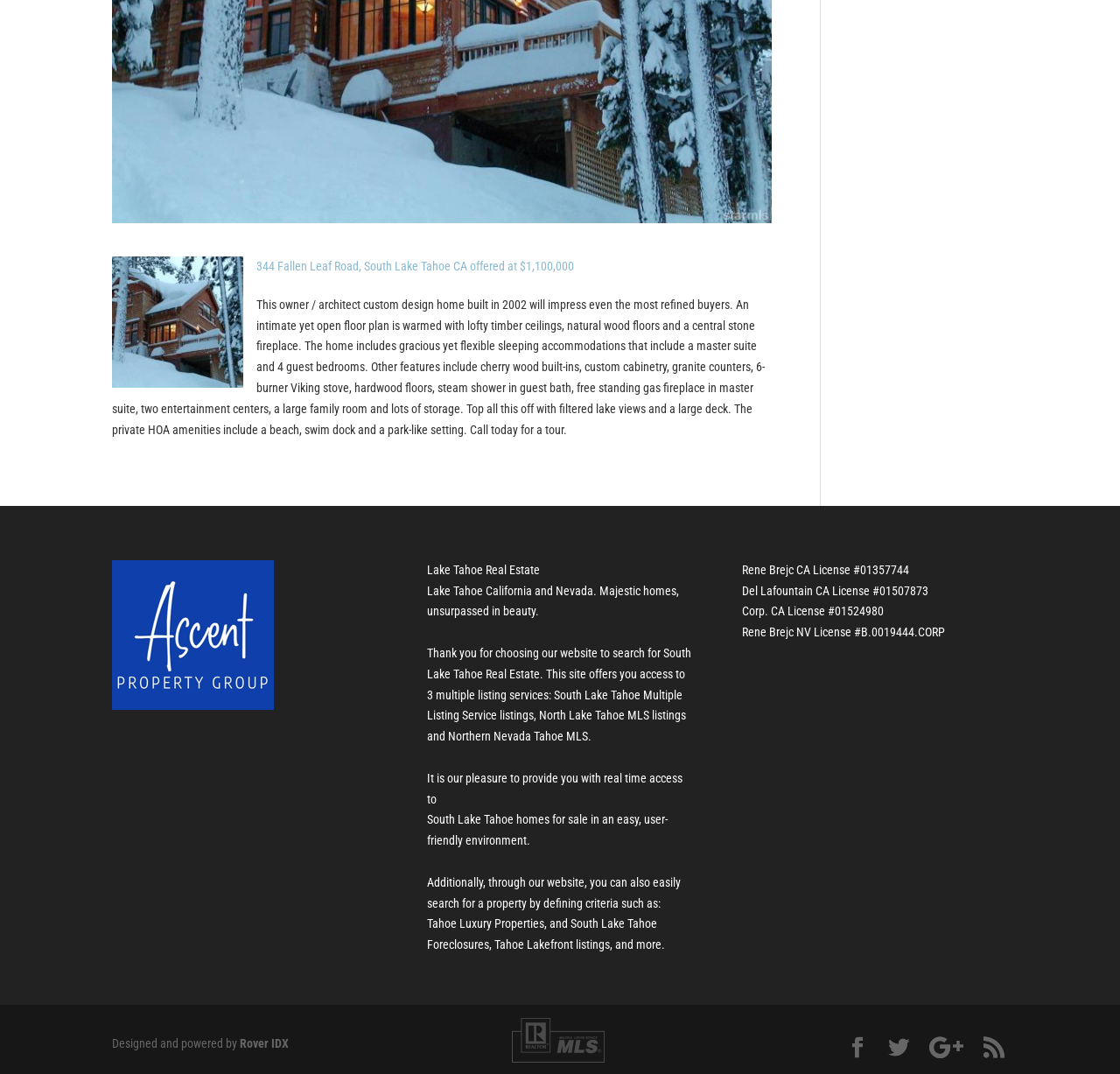Locate the UI element described by Shipping & Delivery and provide its bounding box coordinates. Use the format (top-left x, top-left y, bottom-right x, bottom-right y) with all values as floating point numbers between 0 and 1.

None